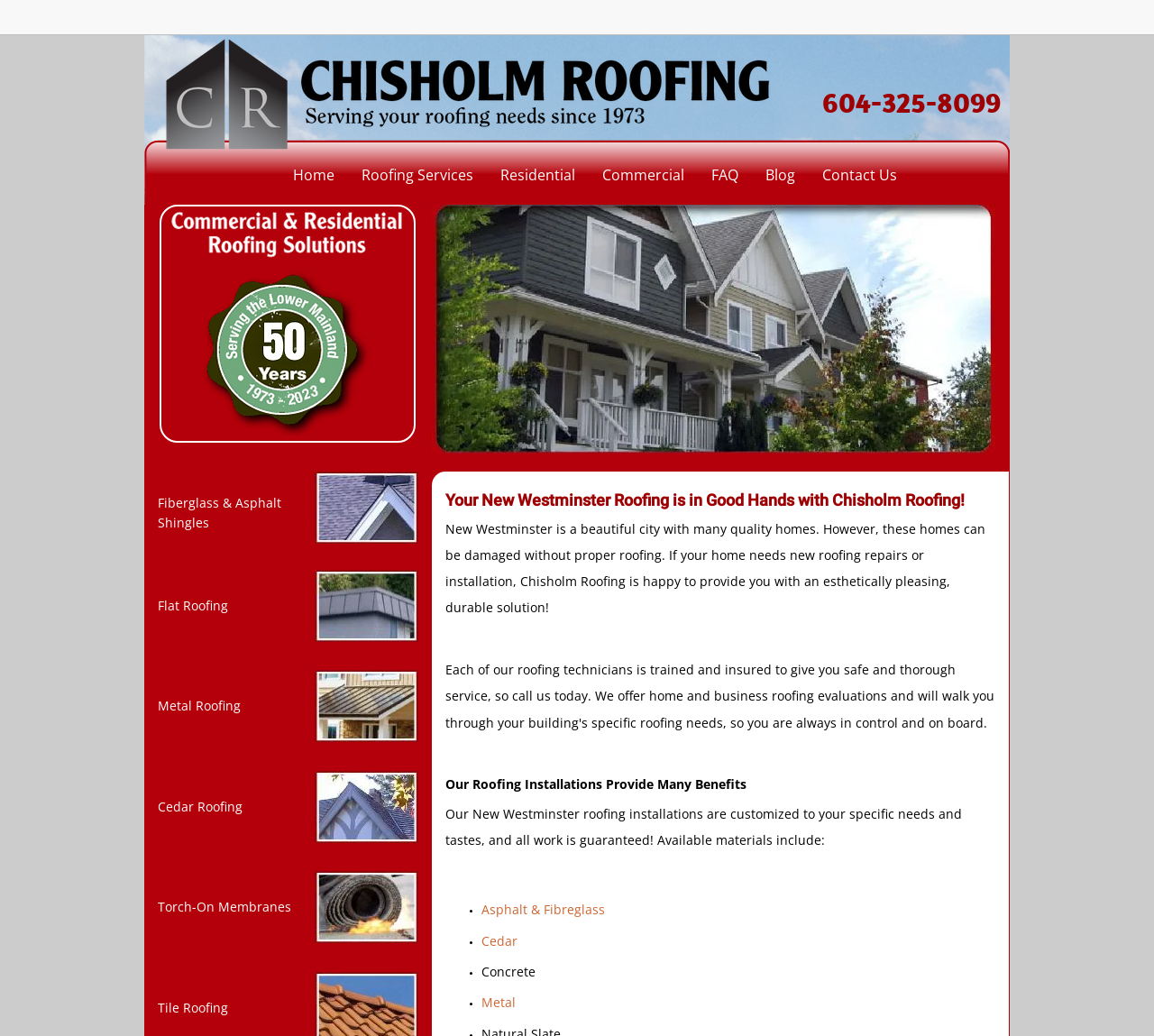Identify the bounding box coordinates for the element you need to click to achieve the following task: "Call the phone number". The coordinates must be four float values ranging from 0 to 1, formatted as [left, top, right, bottom].

[0.712, 0.081, 0.867, 0.116]